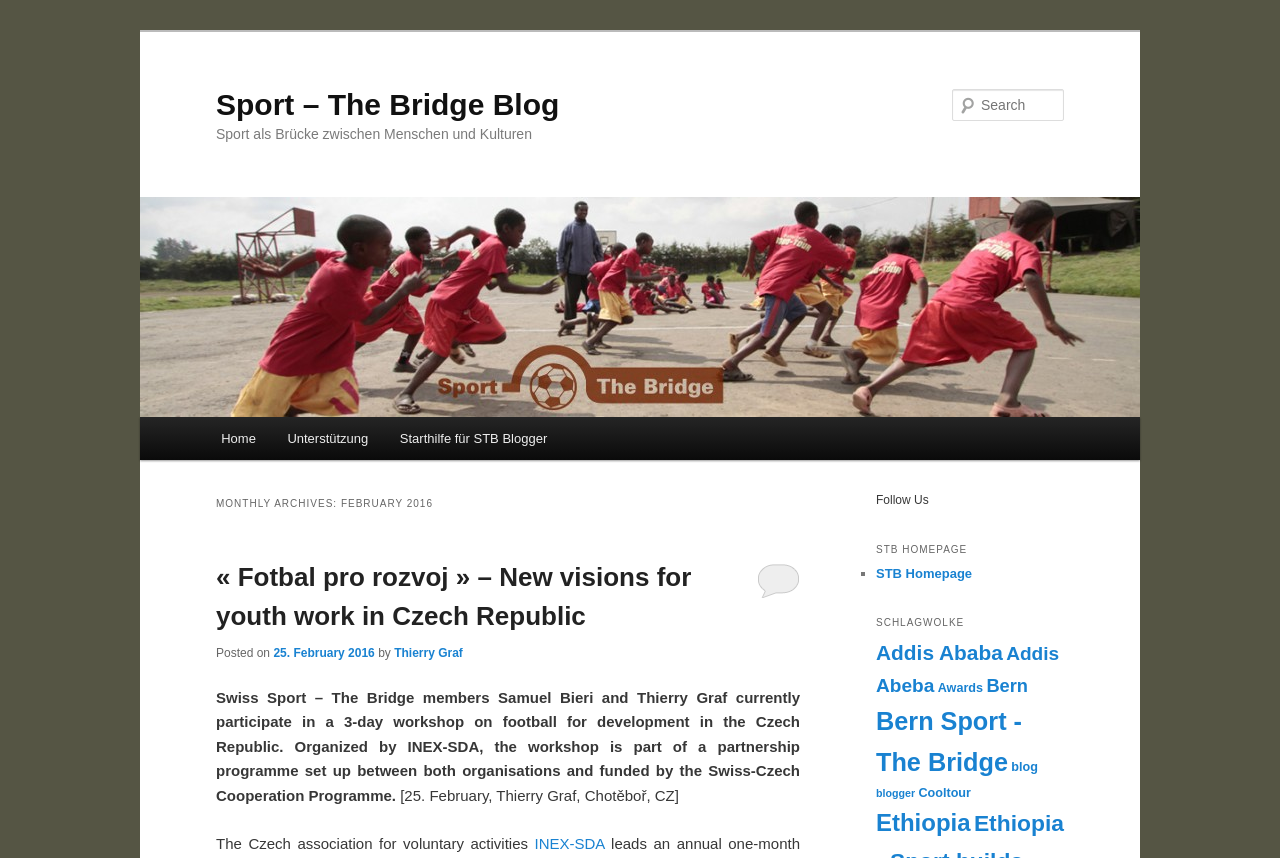Please identify the coordinates of the bounding box that should be clicked to fulfill this instruction: "Learn more about INEX-SDA".

[0.418, 0.974, 0.472, 0.993]